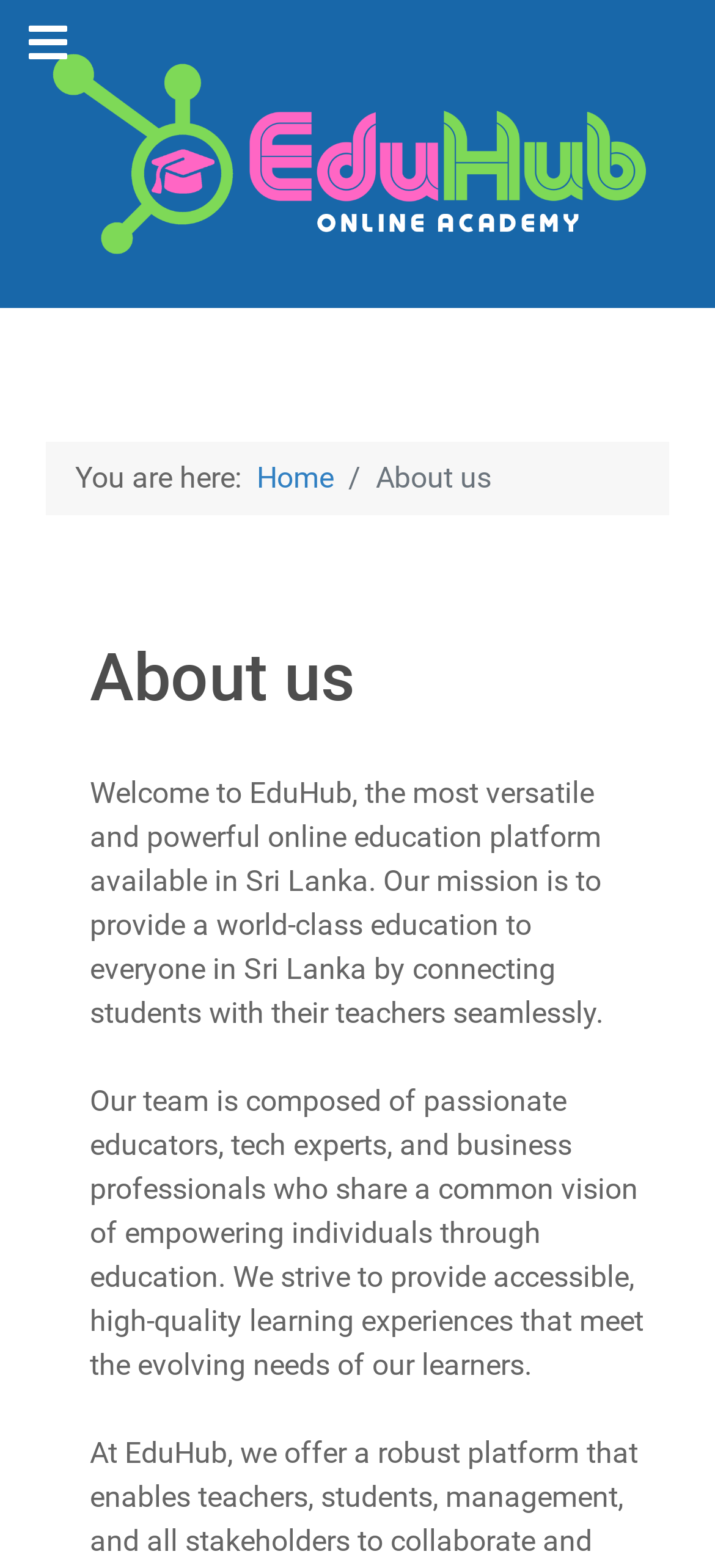Provide your answer in a single word or phrase: 
How many paragraphs of text are there in the about us section?

2